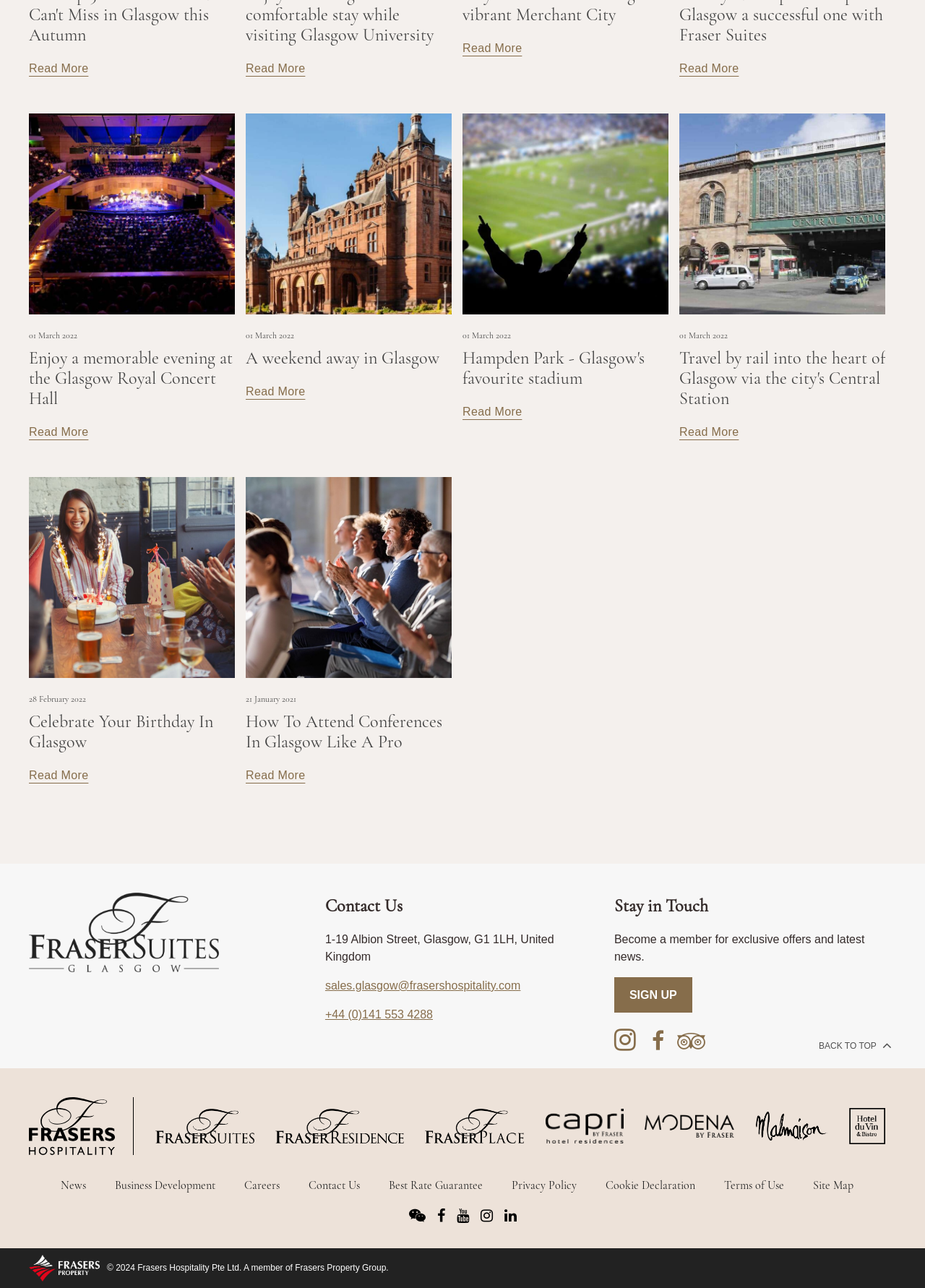Answer the question in a single word or phrase:
How many groups of articles are displayed on the webpage?

4